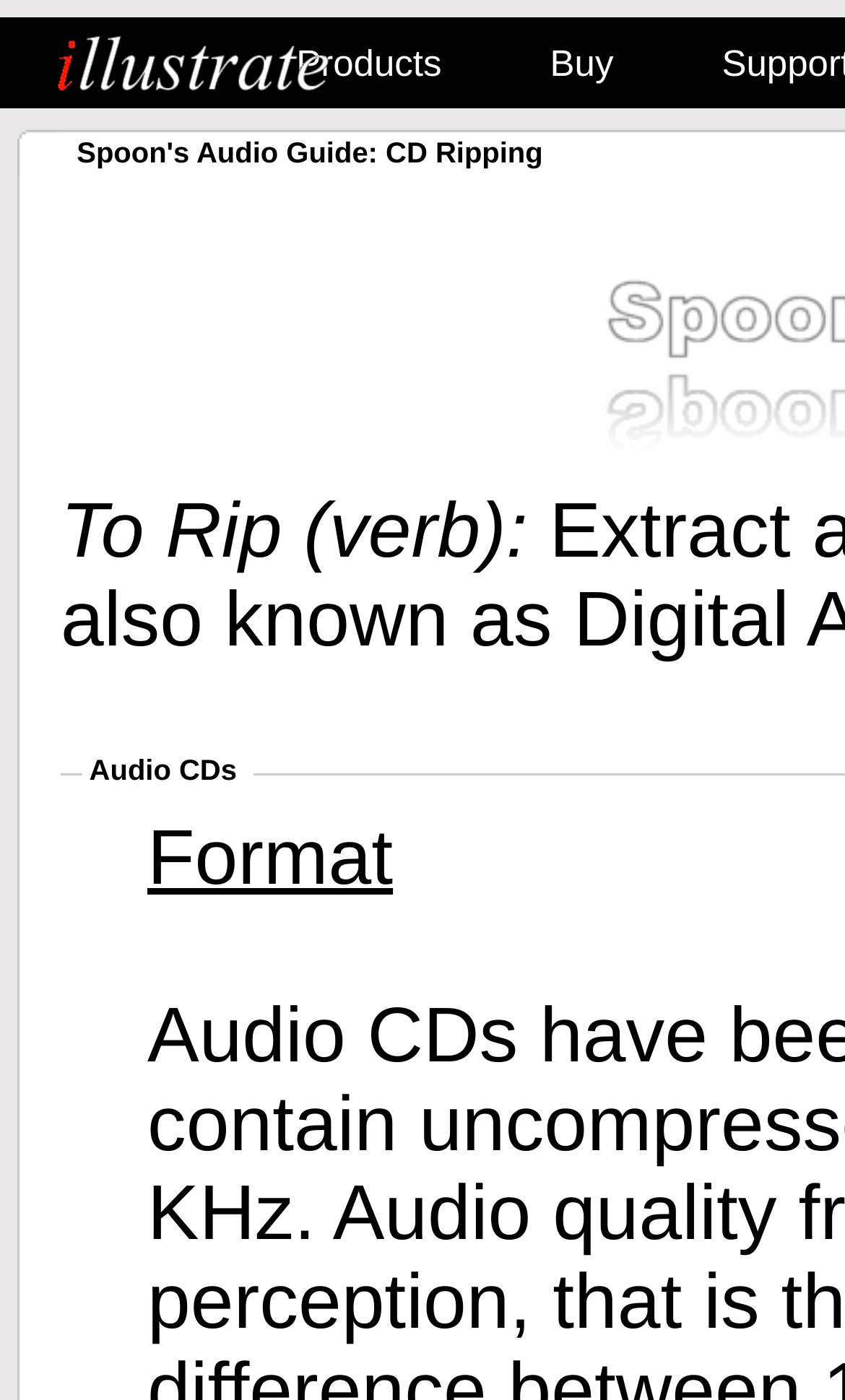Provide a one-word or brief phrase answer to the question:
What is the purpose of the webpage?

CD Ripping